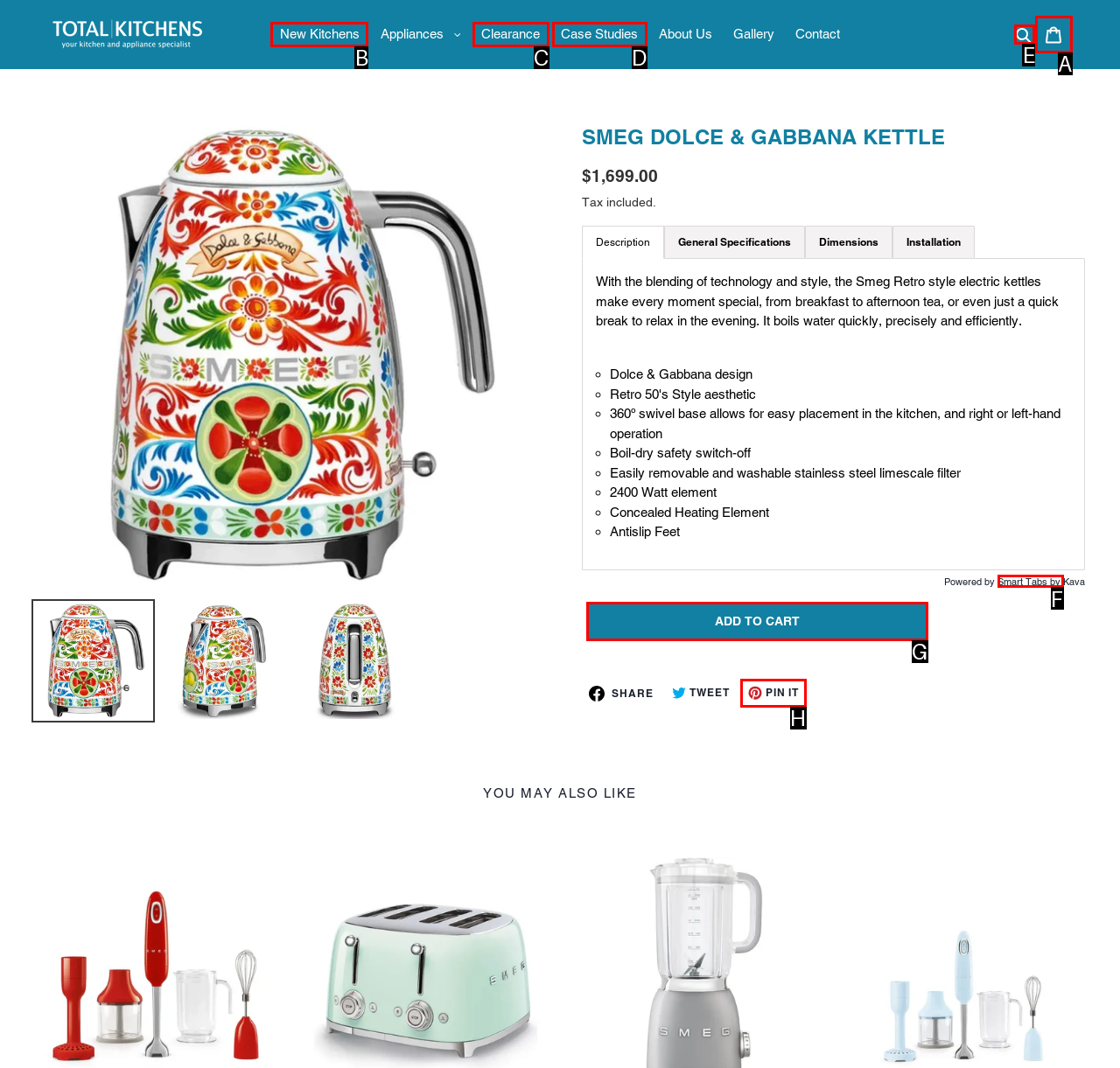Select the UI element that should be clicked to execute the following task: Search for something
Provide the letter of the correct choice from the given options.

E